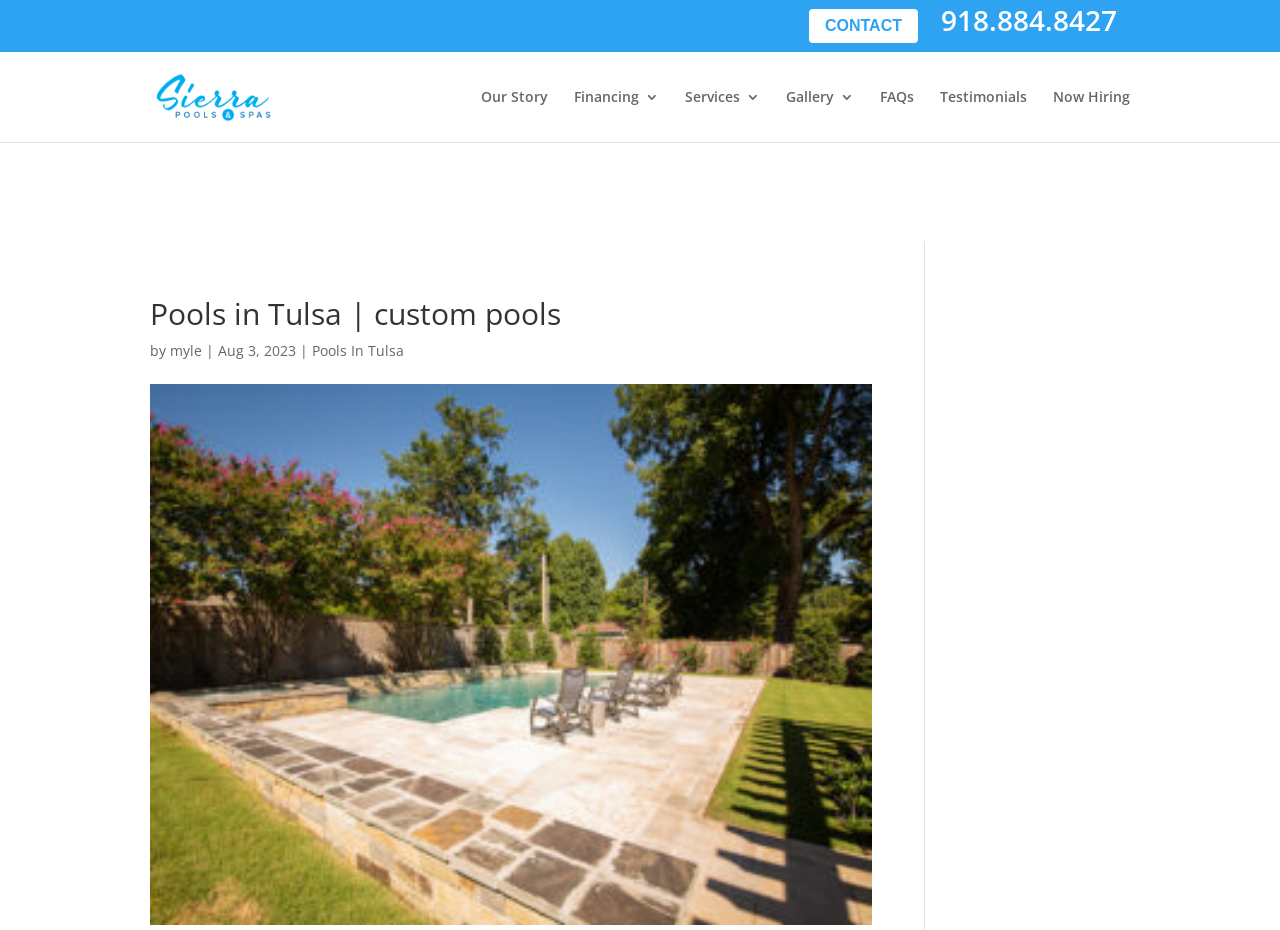What is the company name?
Look at the image and provide a short answer using one word or a phrase.

Sierra Pools